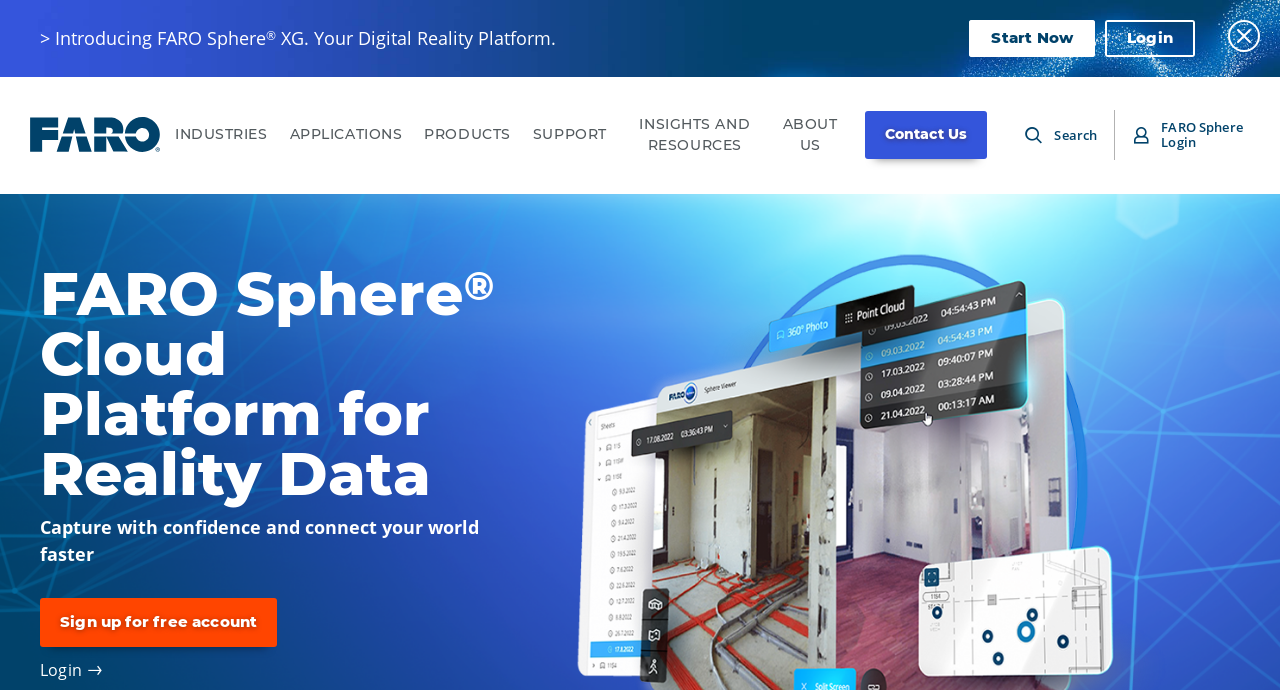Identify and generate the primary title of the webpage.

FARO Sphere® Cloud Platform for Reality Data